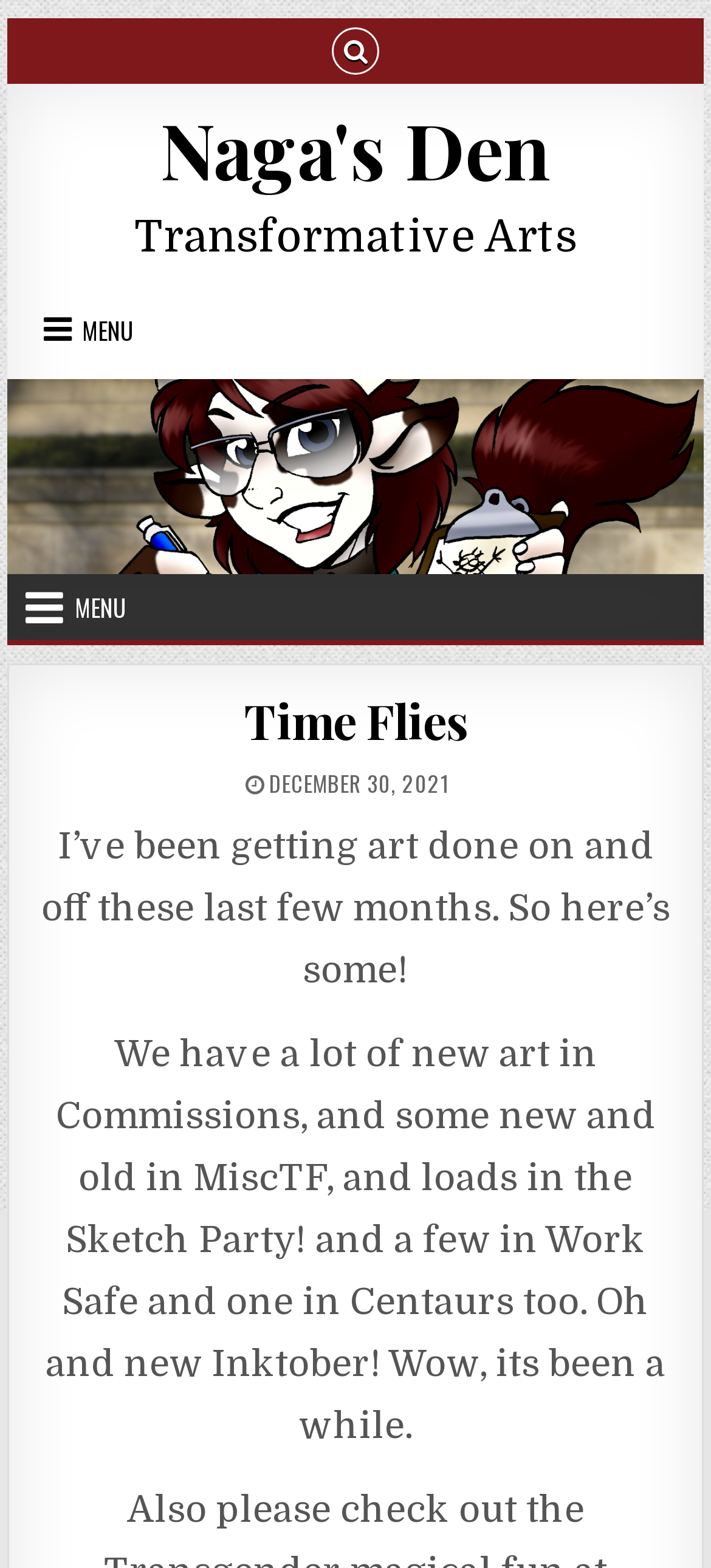Give a concise answer of one word or phrase to the question: 
What is the purpose of the button with the '' icon?

MENU